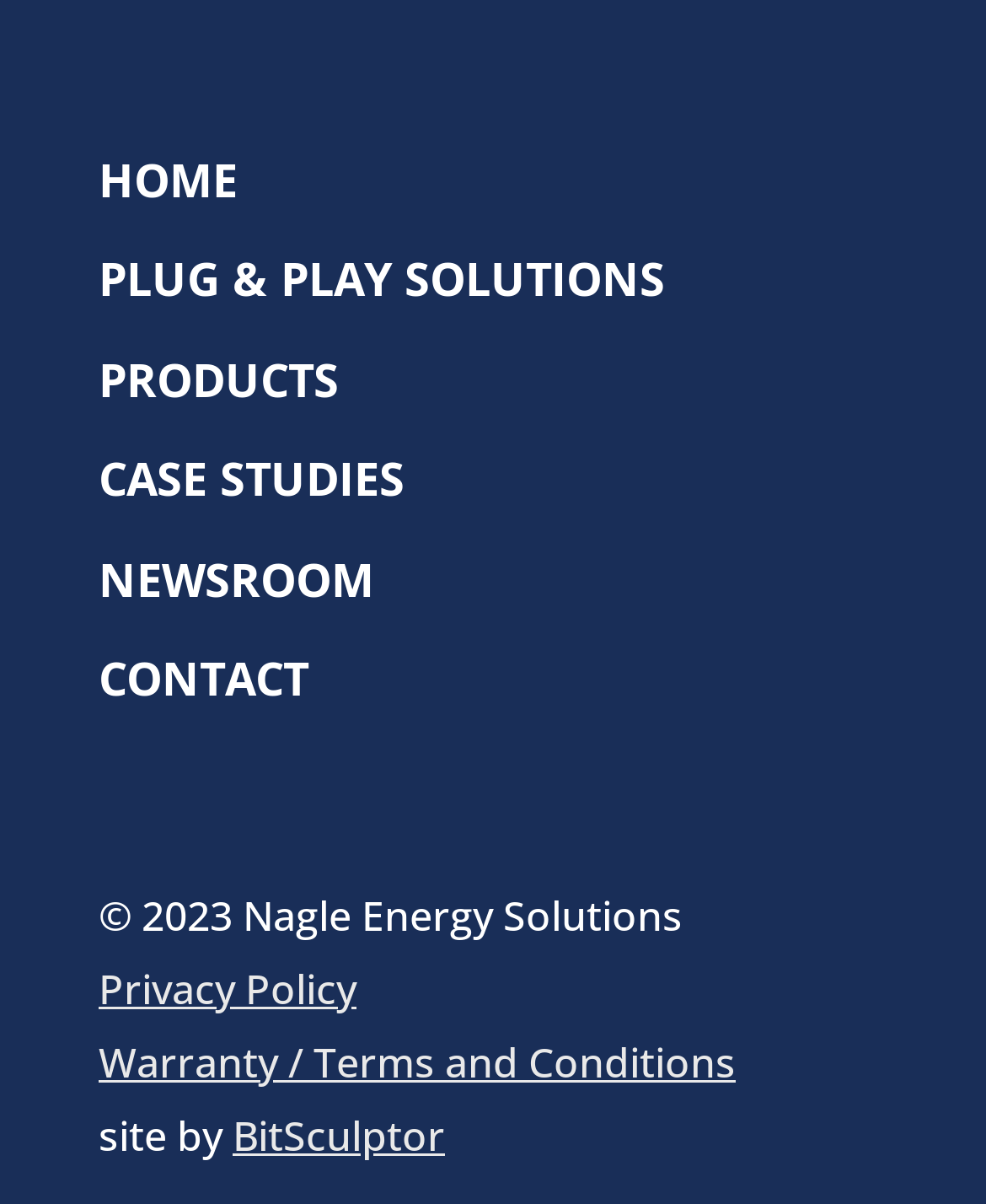Provide a brief response using a word or short phrase to this question:
How many links are in the top navigation menu?

5